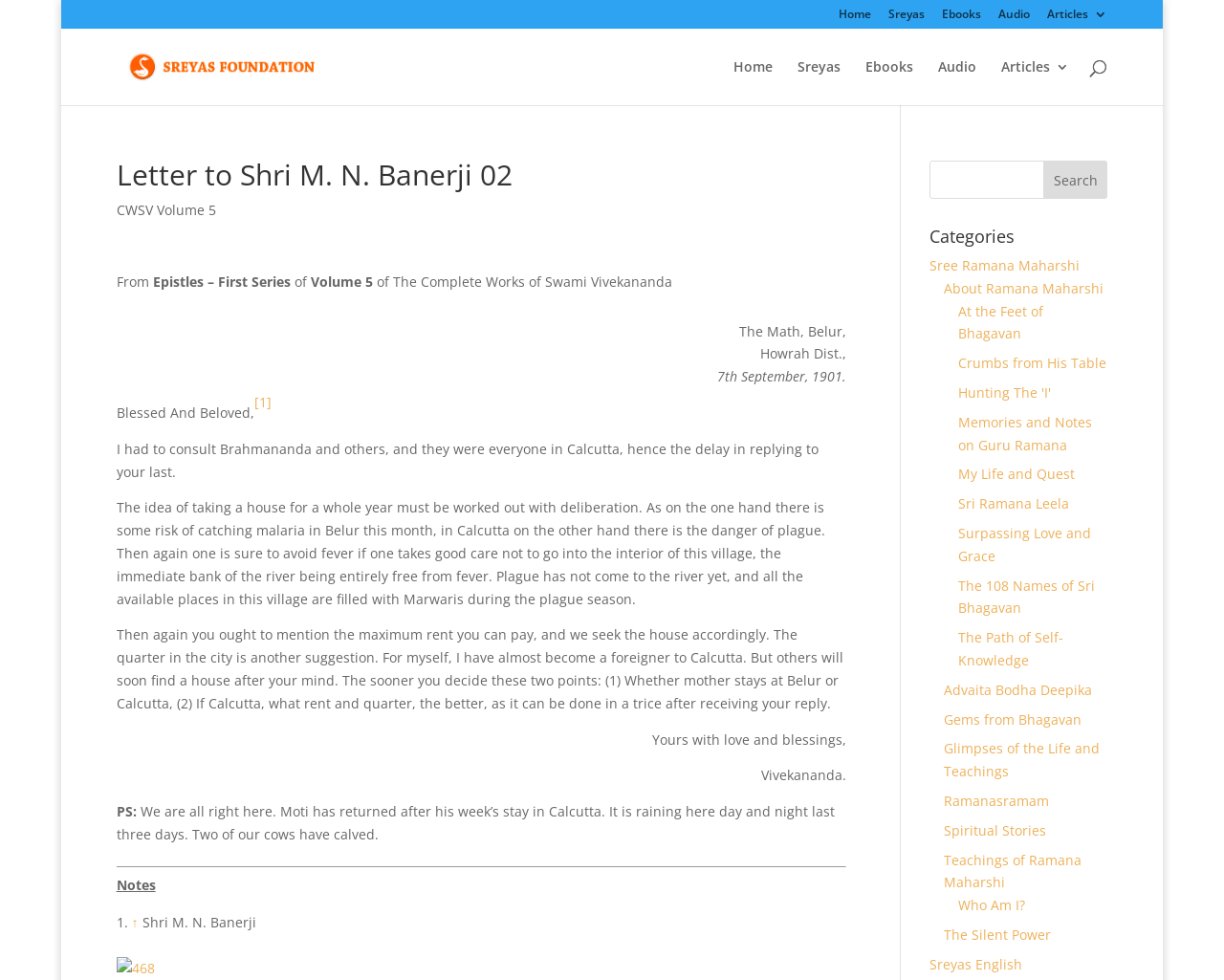Utilize the details in the image to thoroughly answer the following question: What is the title of the letter?

The title of the letter can be found in the heading element with bounding box coordinates [0.095, 0.164, 0.691, 0.203]. It is explicitly stated as 'Letter to Shri M. N. Banerji 02'.